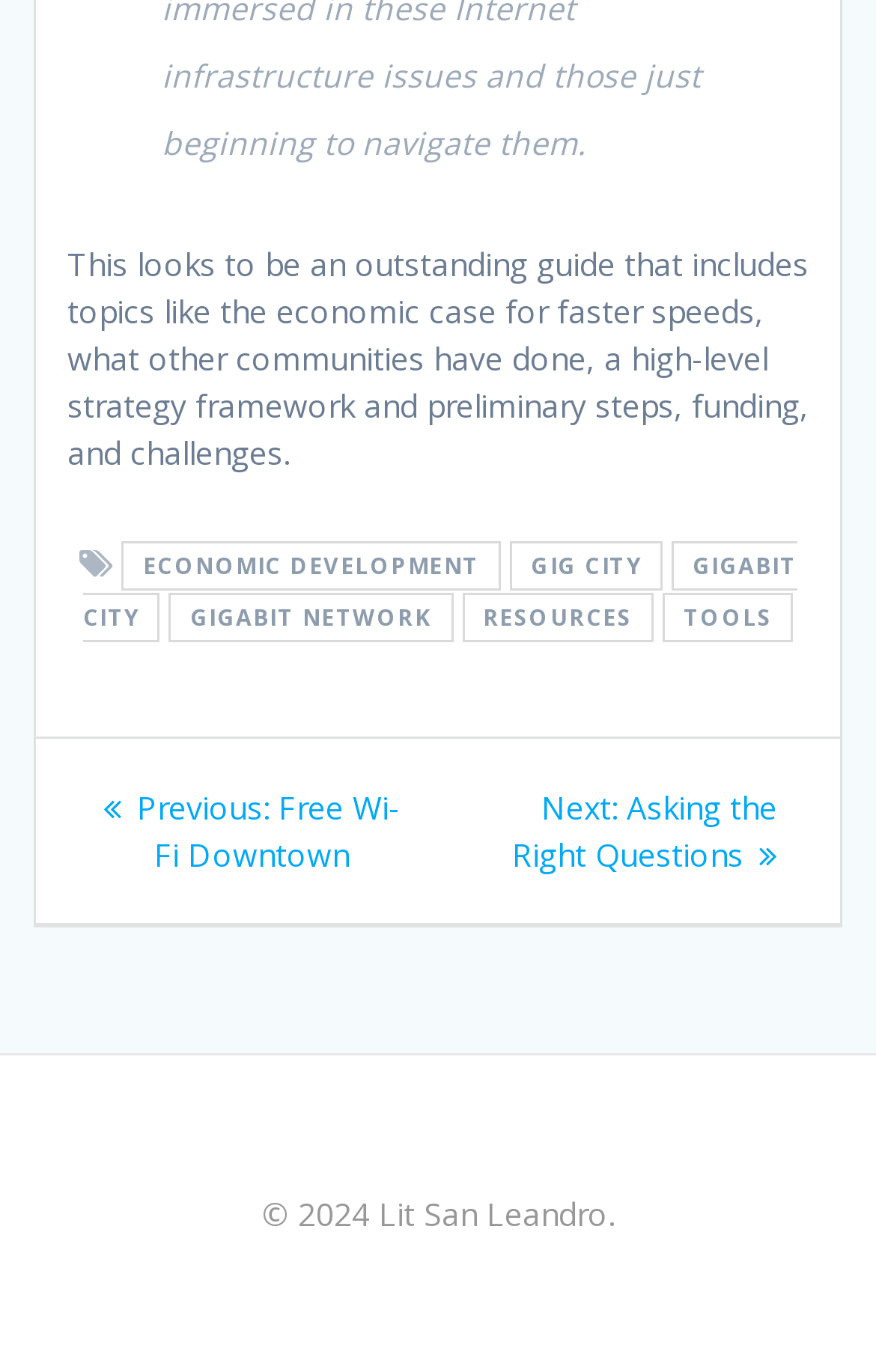How many links are in the navigation section?
Please craft a detailed and exhaustive response to the question.

The navigation section is identified by the element 'Posts' and contains two links, 'Previous post: Free Wi-Fi Downtown' and 'Next post: Asking the Right Questions'.